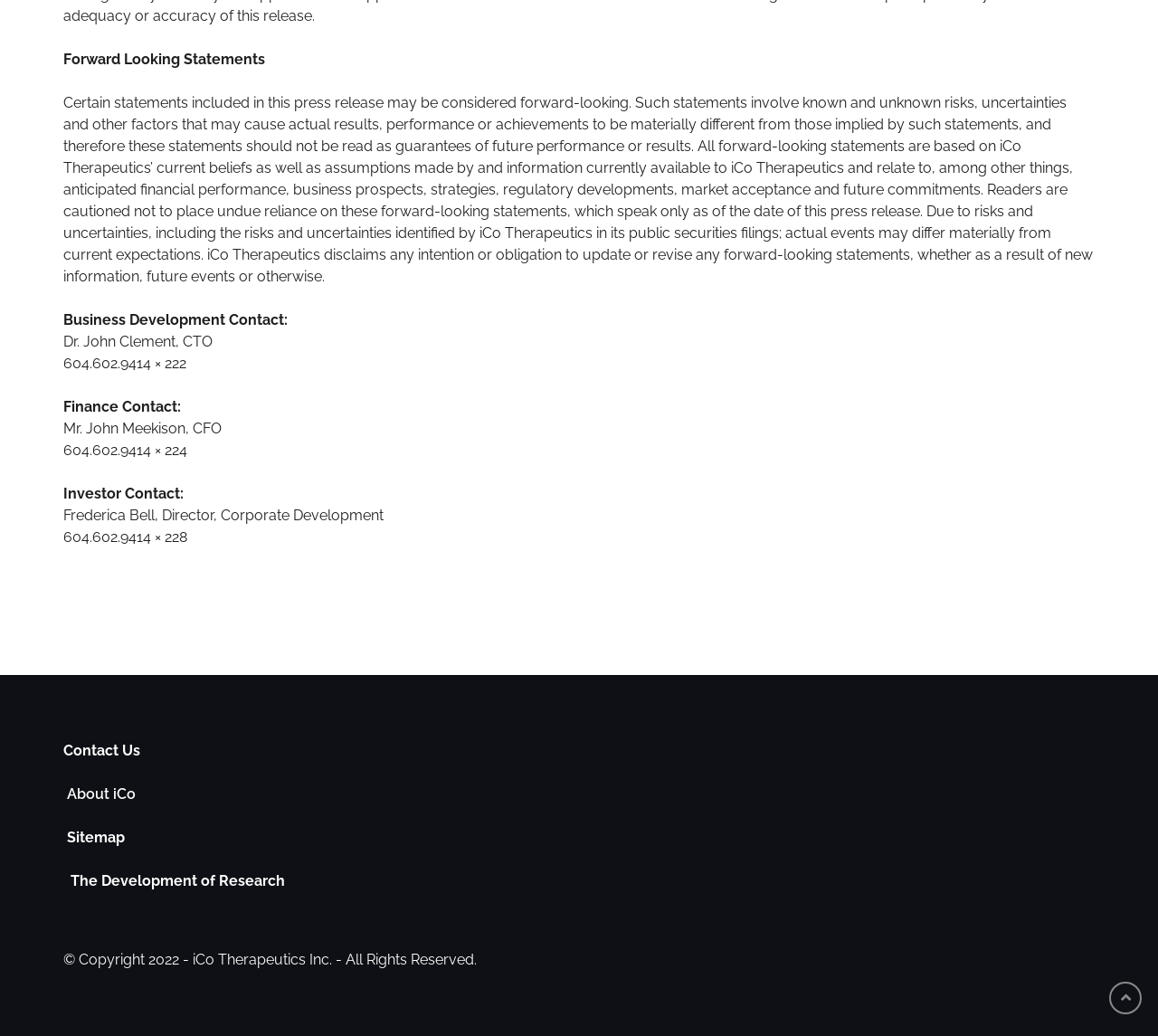Who is the contact person for business development?
Please answer the question with as much detail and depth as you can.

The contact person for business development is Dr. John Clement, who is the CTO, and can be reached at 604.602.9414 × 222.